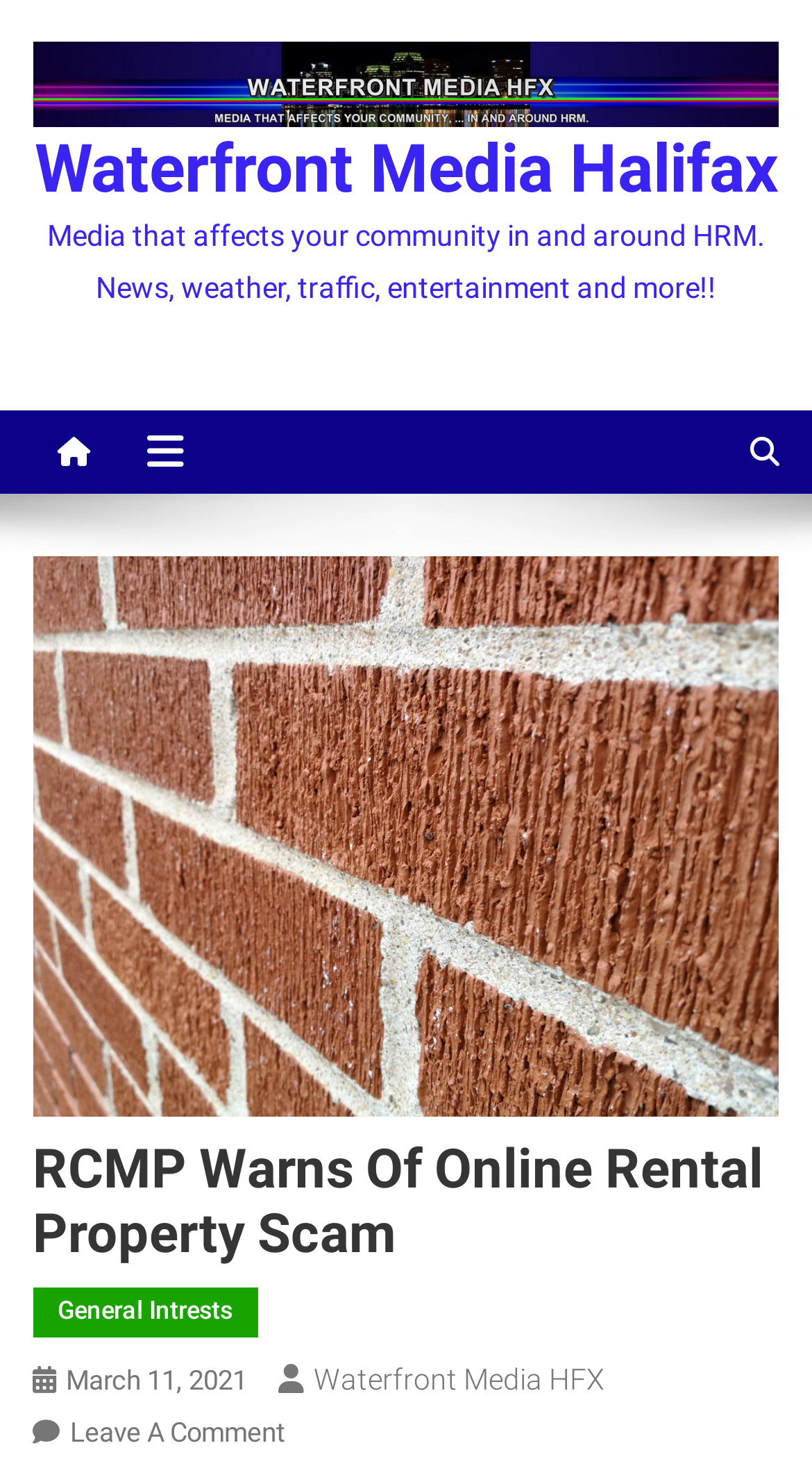What is the topic of the main article? Observe the screenshot and provide a one-word or short phrase answer.

Online rental property scam